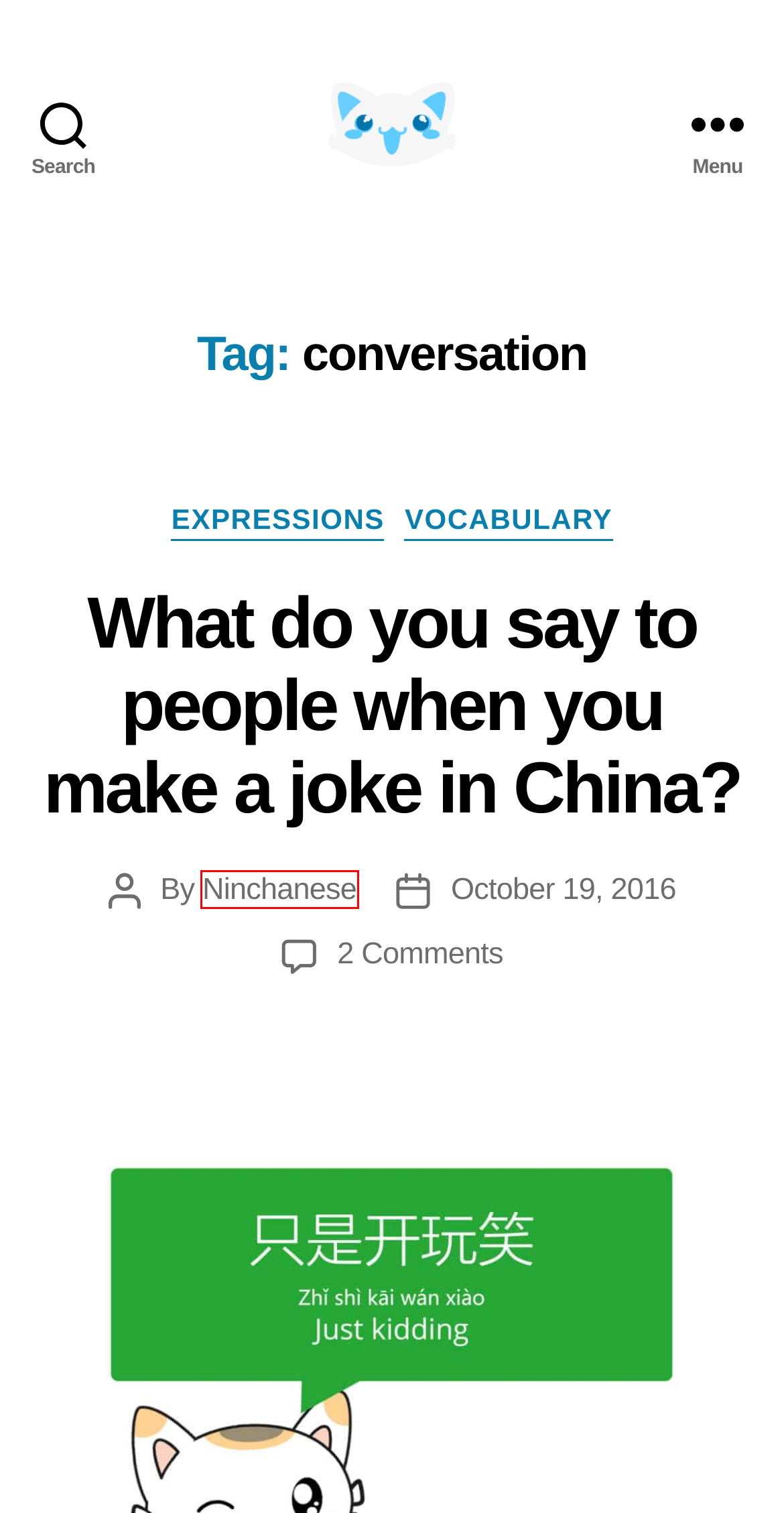Observe the provided screenshot of a webpage that has a red rectangle bounding box. Determine the webpage description that best matches the new webpage after clicking the element inside the red bounding box. Here are the candidates:
A. Learn Chinese Online and on Mobile with Nincha
B. Expressions – Ninchanese
C. What do you say to people when you make a joke in China? – Ninchanese
D. conversation Archives - Ninchanese
E. Vocabulary – Ninchanese
F. Ninchanese – Ninchanese
G. Chinese learning tips – Ninchanese
H. information – Ninchanese

F